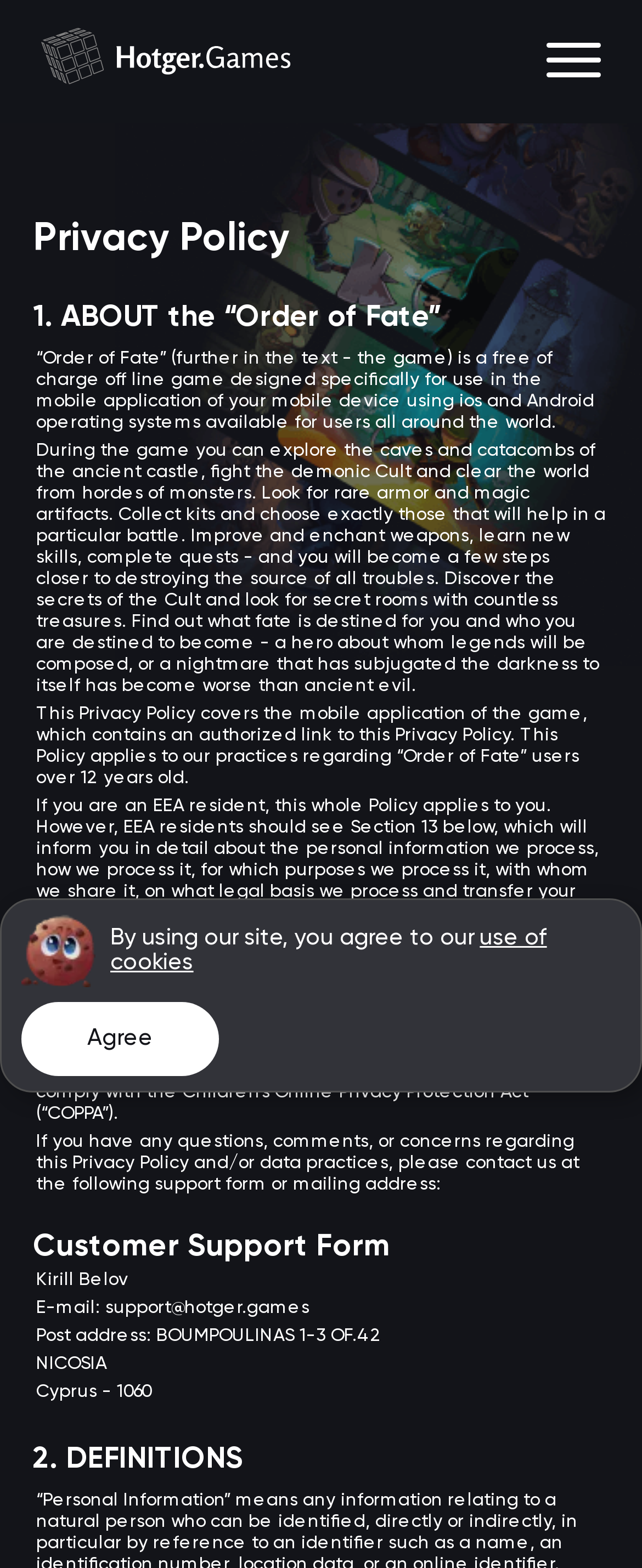What is the policy for children's privacy?
Based on the screenshot, respond with a single word or phrase.

COPPA